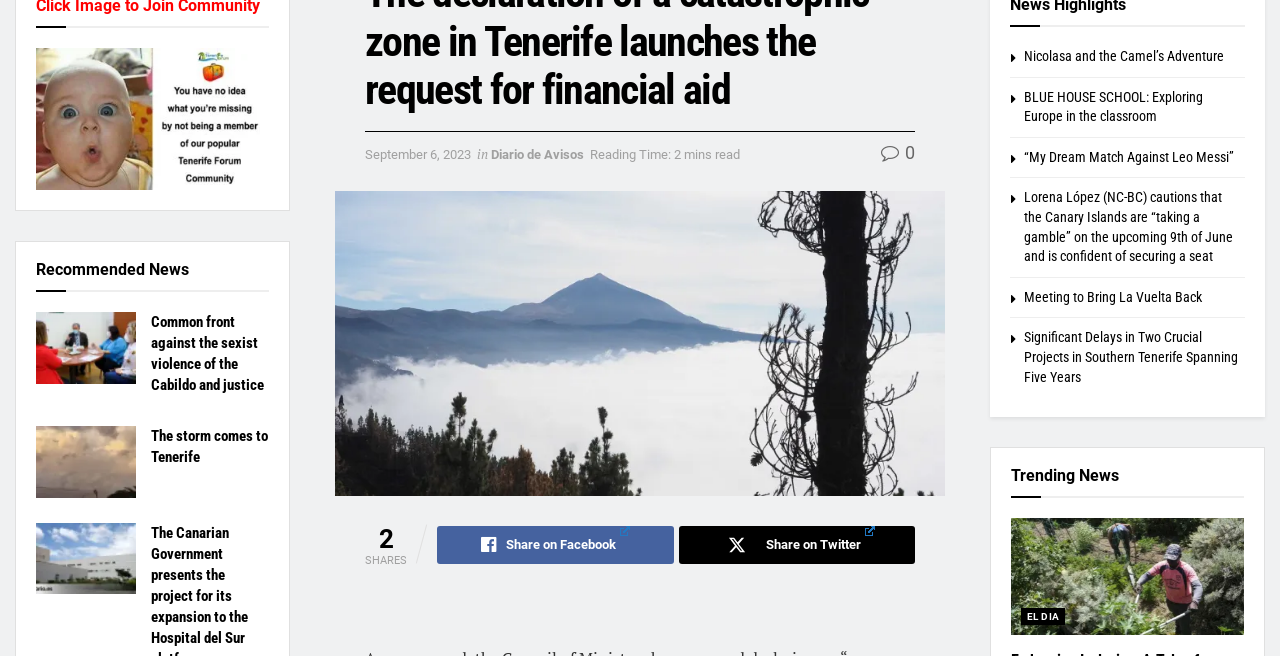Provide the bounding box coordinates of the HTML element this sentence describes: "0". The bounding box coordinates consist of four float numbers between 0 and 1, i.e., [left, top, right, bottom].

[0.688, 0.217, 0.715, 0.249]